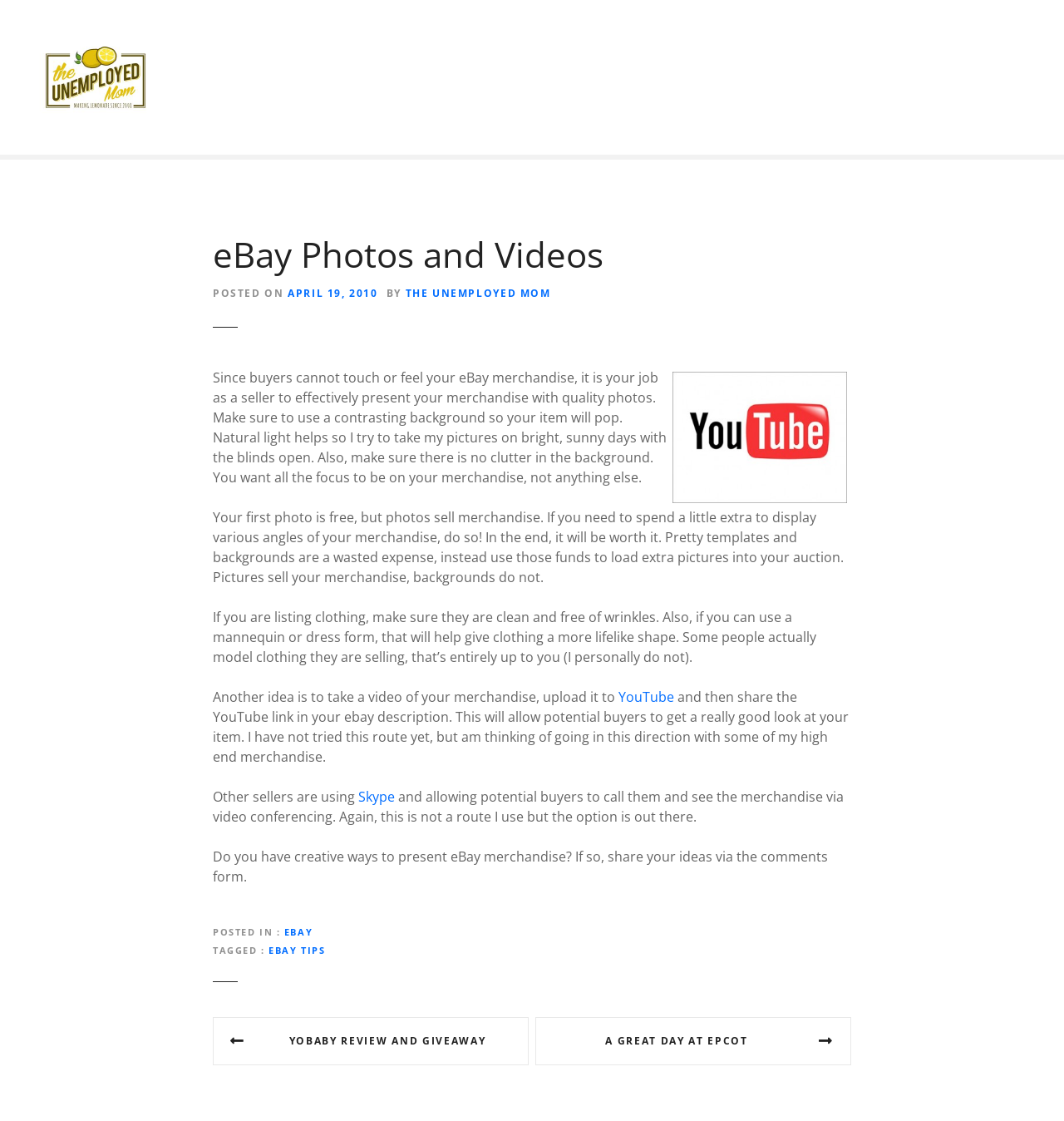Find the bounding box coordinates of the element you need to click on to perform this action: 'View the next post'. The coordinates should be represented by four float values between 0 and 1, in the format [left, top, right, bottom].

None